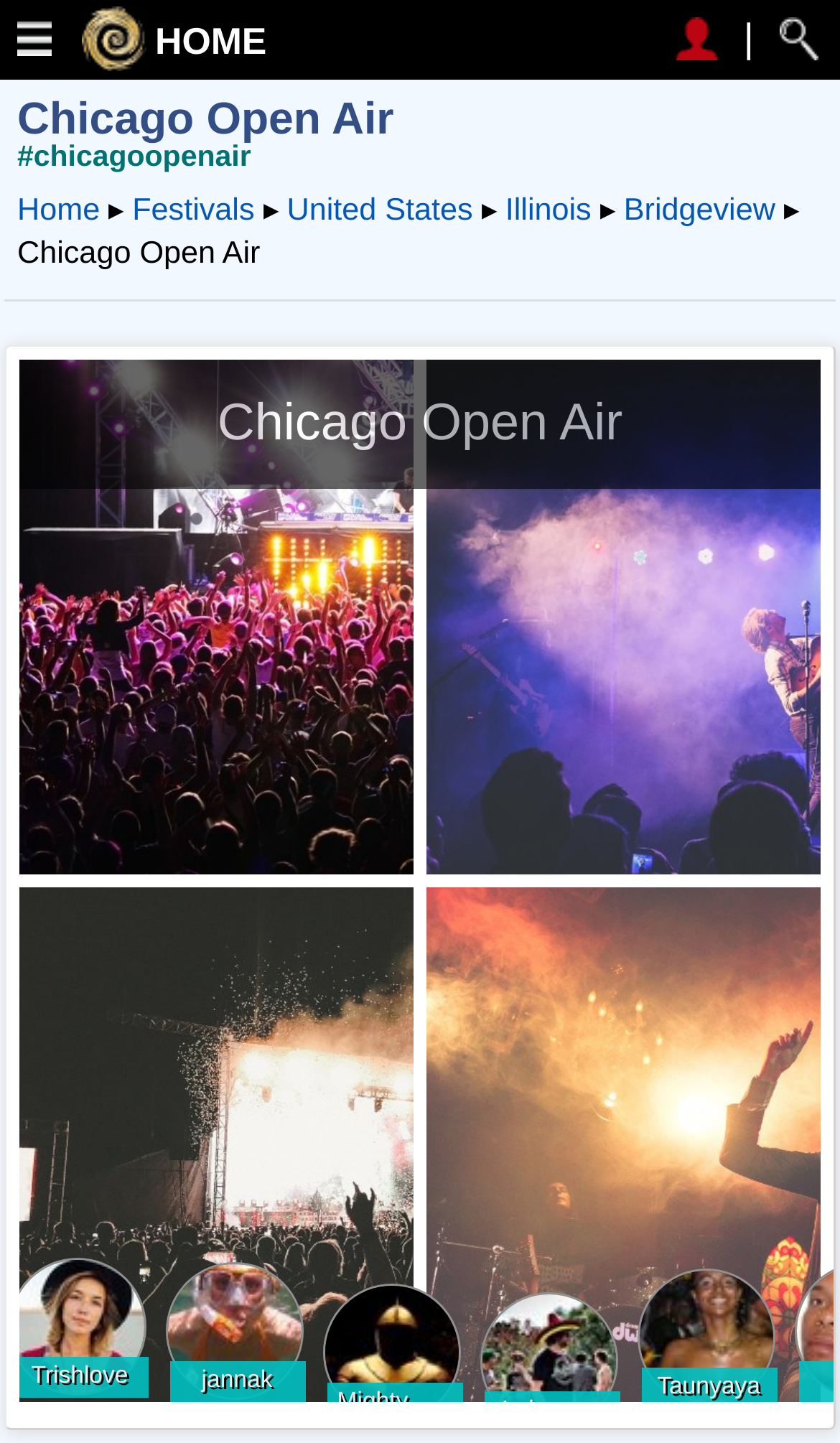Produce an elaborate caption capturing the essence of the webpage.

This webpage is about Chicago Open Air, a large online community of music lovers focusing on live music venues, festivals, and performances. 

At the top left corner, there is a main menu link and a link to the home page. Next to the home link, there is another 'HOME' link. On the top right corner, there are links to search and login, separated by a vertical bar. 

Below the top navigation bar, there is a large heading that reads 'Chicago Open Air'. Underneath the heading, there is a link to the homepage and a dropdown menu with links to festivals, United States, Illinois, and Bridgeview. 

In the middle of the page, there are four identical links to 'Photos from past festivals', arranged in a 2x2 grid. 

At the bottom of the page, there are four links to different profiles, including MightyMax, Lukeman, Taunyaya, and Jayyy, each accompanied by an image. The images are aligned horizontally and take up most of the bottom section of the page. There is also a smaller image of Jennifer at the very bottom right corner.